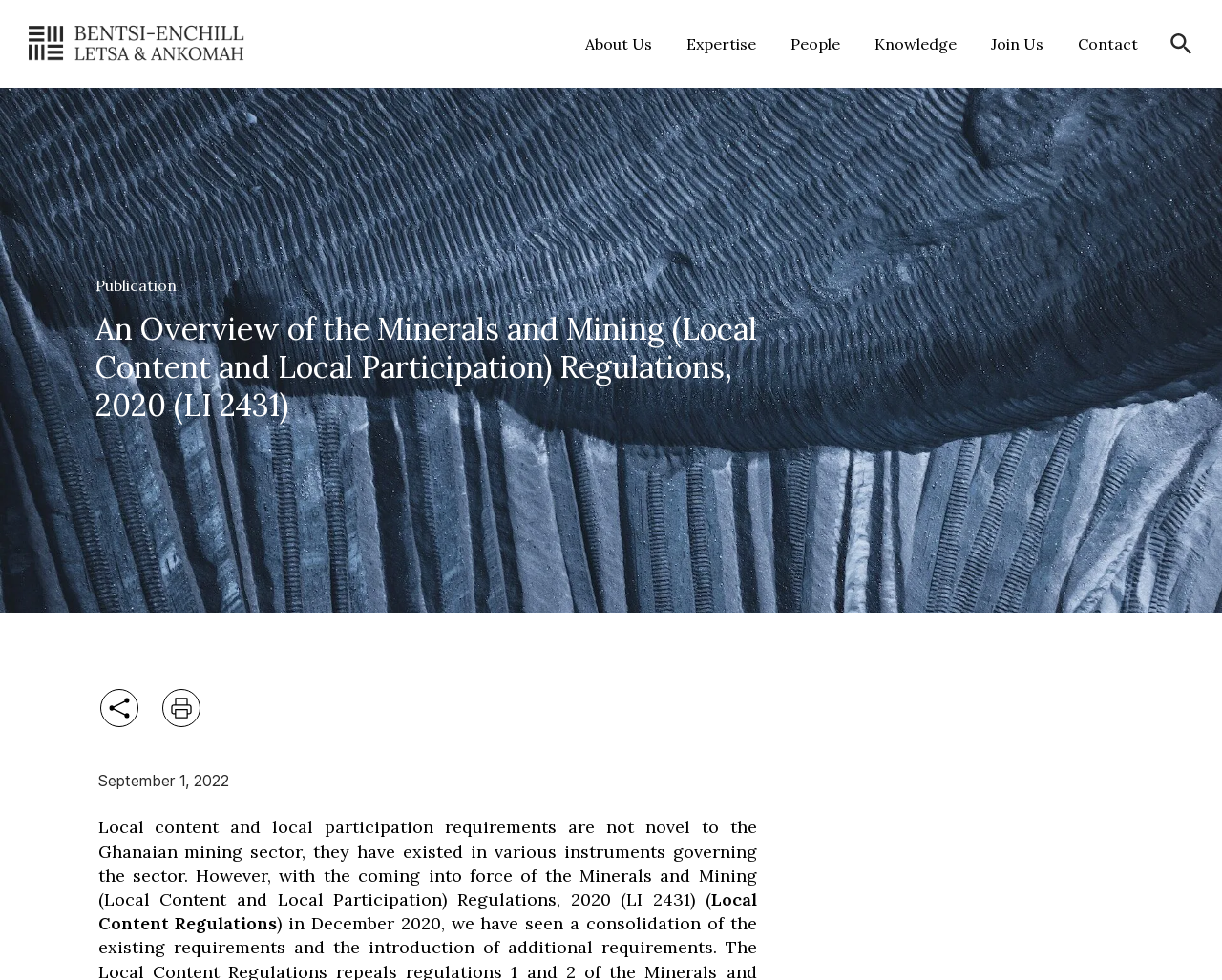Pinpoint the bounding box coordinates of the element you need to click to execute the following instruction: "Click the default logo". The bounding box should be represented by four float numbers between 0 and 1, in the format [left, top, right, bottom].

[0.023, 0.024, 0.373, 0.066]